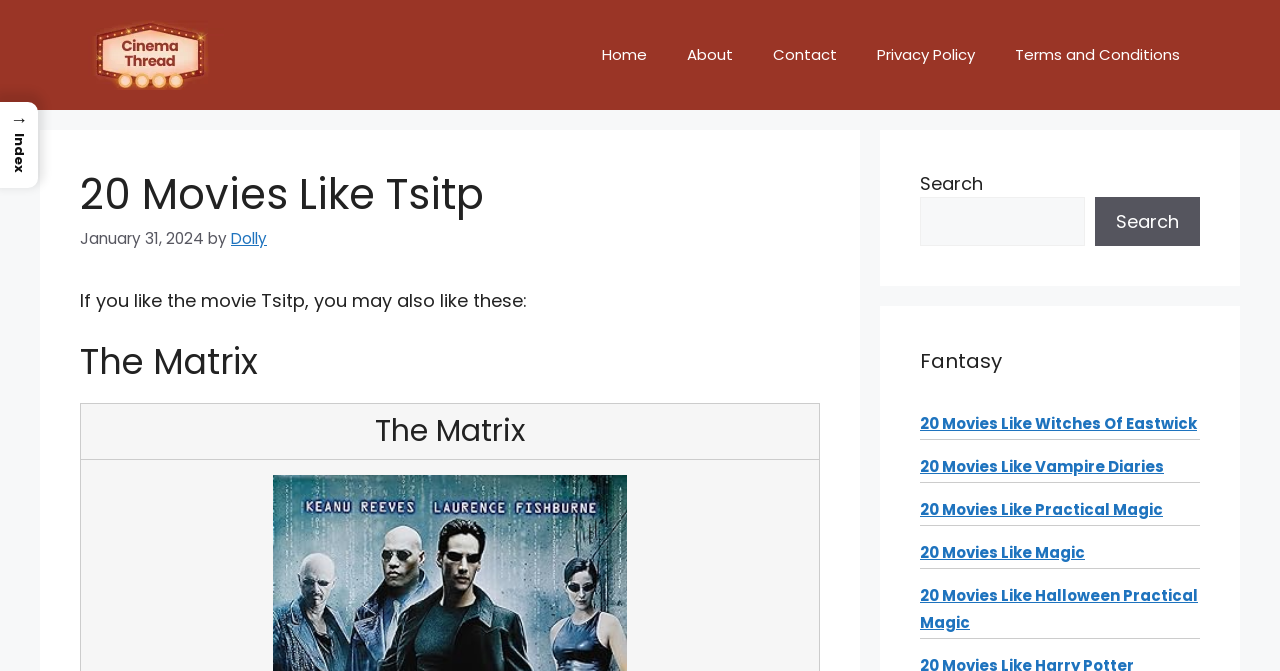How many search box elements are there?
Based on the content of the image, thoroughly explain and answer the question.

The search box element can be found in the 'complementary' section, which contains a search box with a label 'Search' and a button 'Search'.